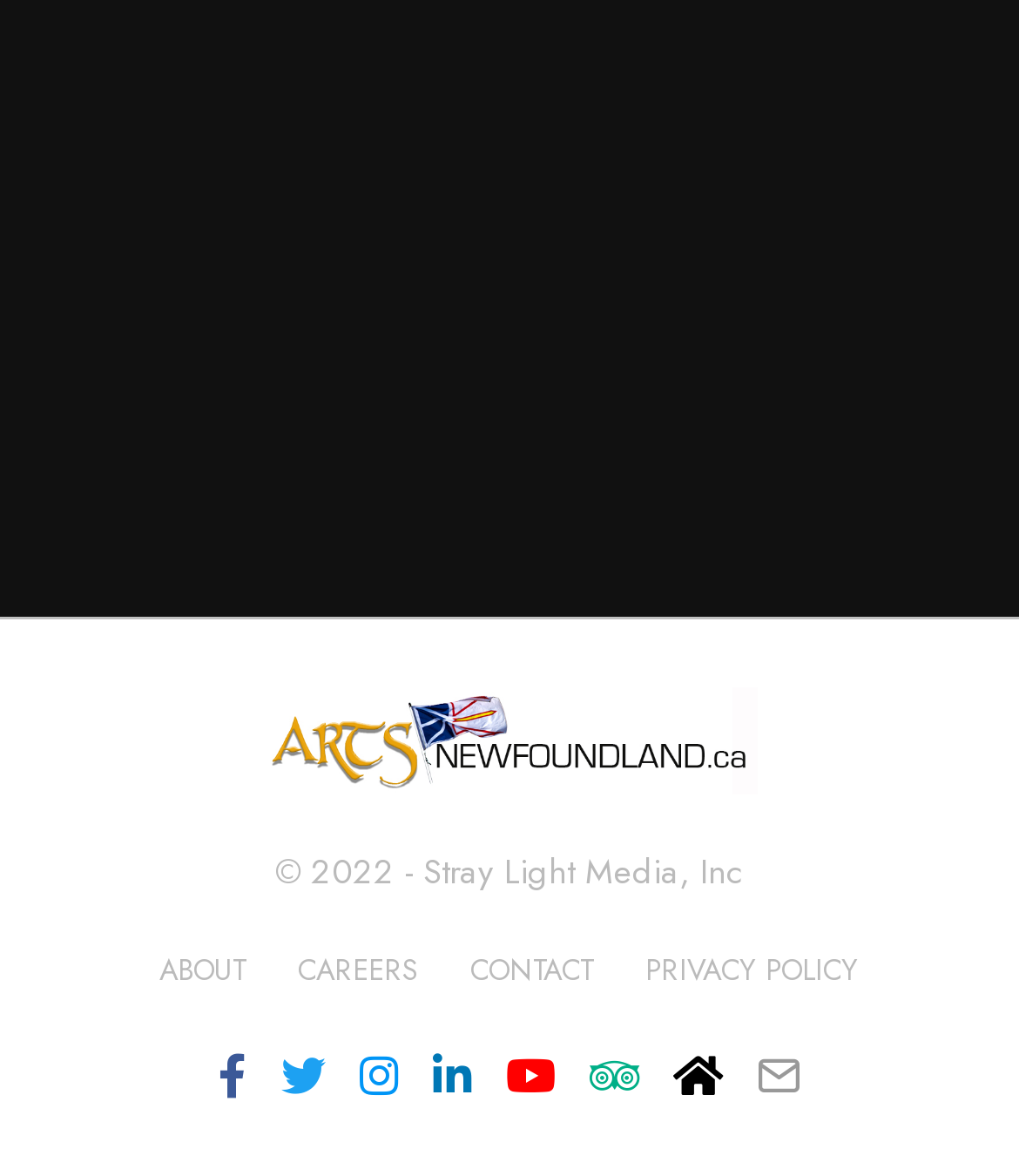Determine the bounding box coordinates for the clickable element required to fulfill the instruction: "Go to Home page". Provide the coordinates as four float numbers between 0 and 1, i.e., [left, top, right, bottom].

None